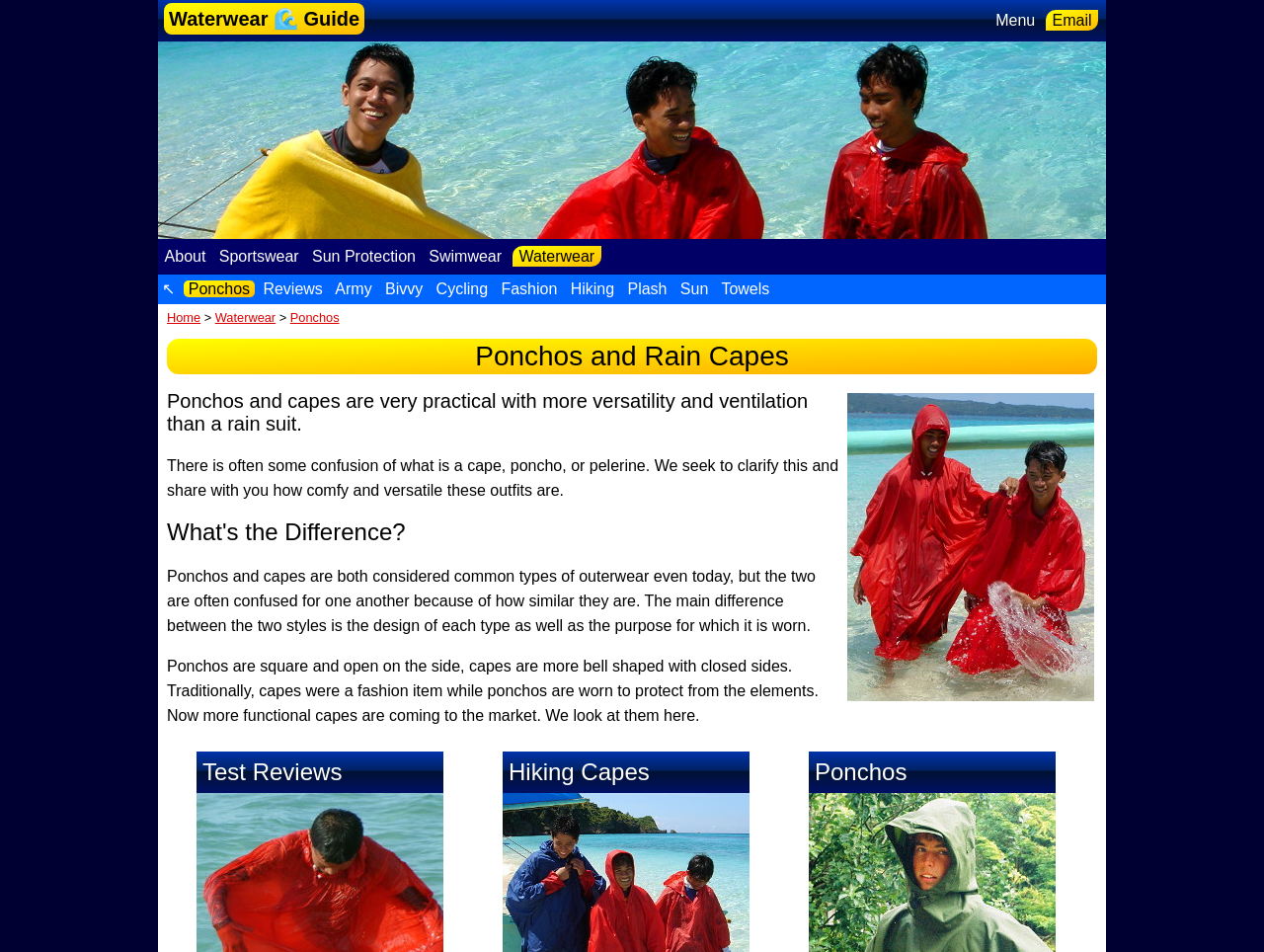What is the difference between ponchos and capes?
Answer the question with a single word or phrase, referring to the image.

Design and purpose